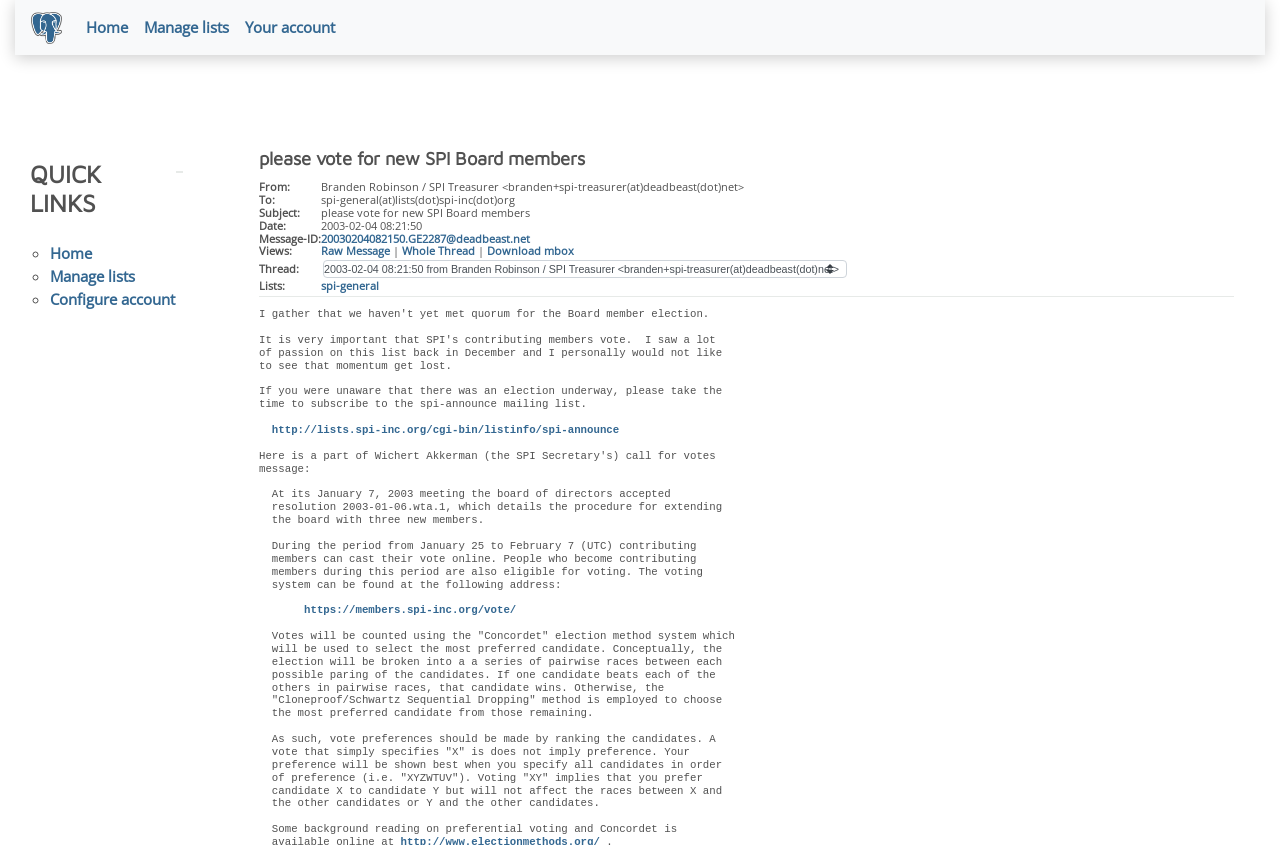What is the URL to subscribe to the spi-announce mailing list?
From the screenshot, provide a brief answer in one word or phrase.

http://lists.spi-inc.org/cgi-bin/listinfo/spi-announce